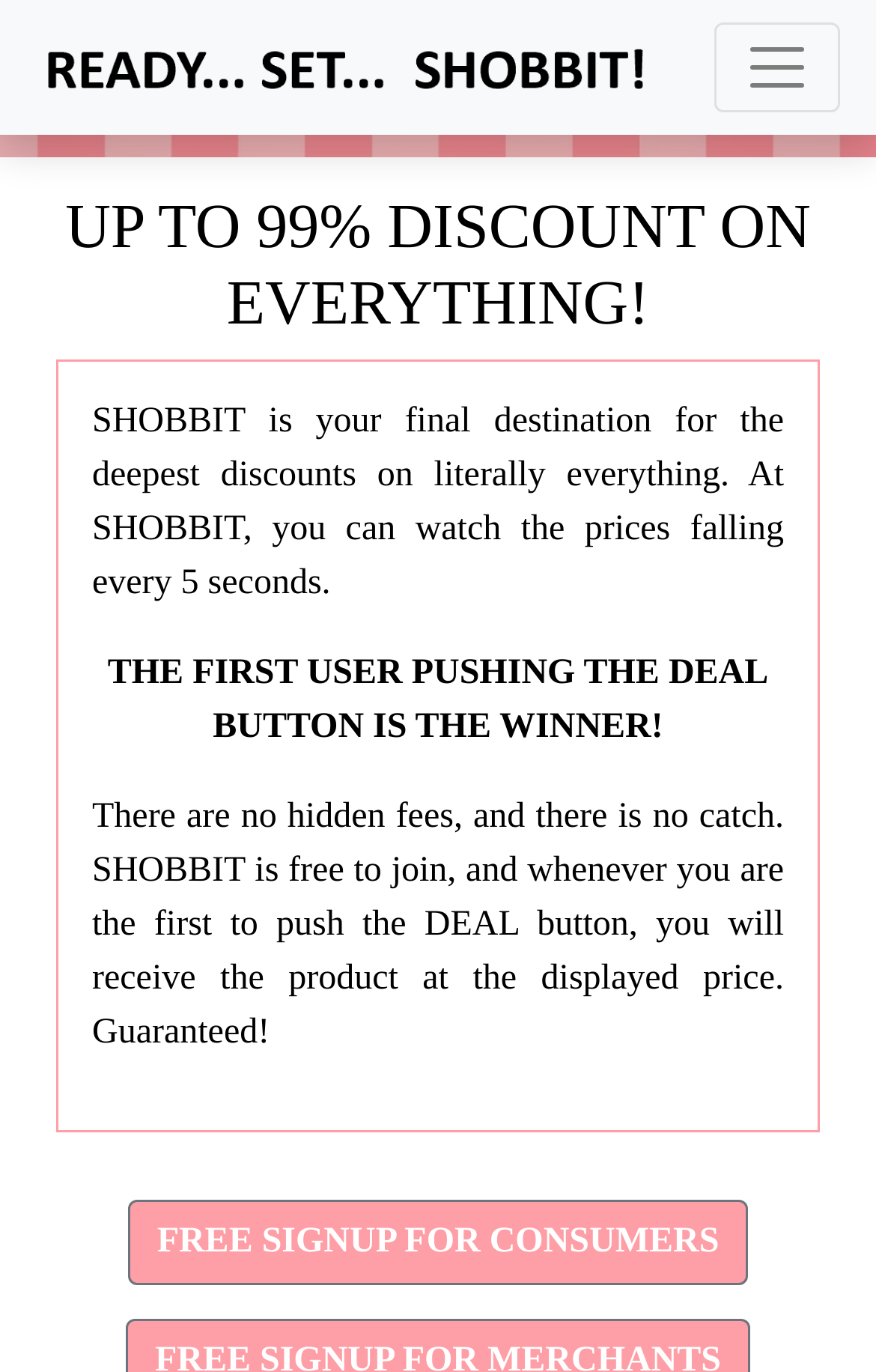Using the webpage screenshot and the element description aria-label="Toggle navigation", determine the bounding box coordinates. Specify the coordinates in the format (top-left x, top-left y, bottom-right x, bottom-right y) with values ranging from 0 to 1.

[0.815, 0.016, 0.959, 0.082]